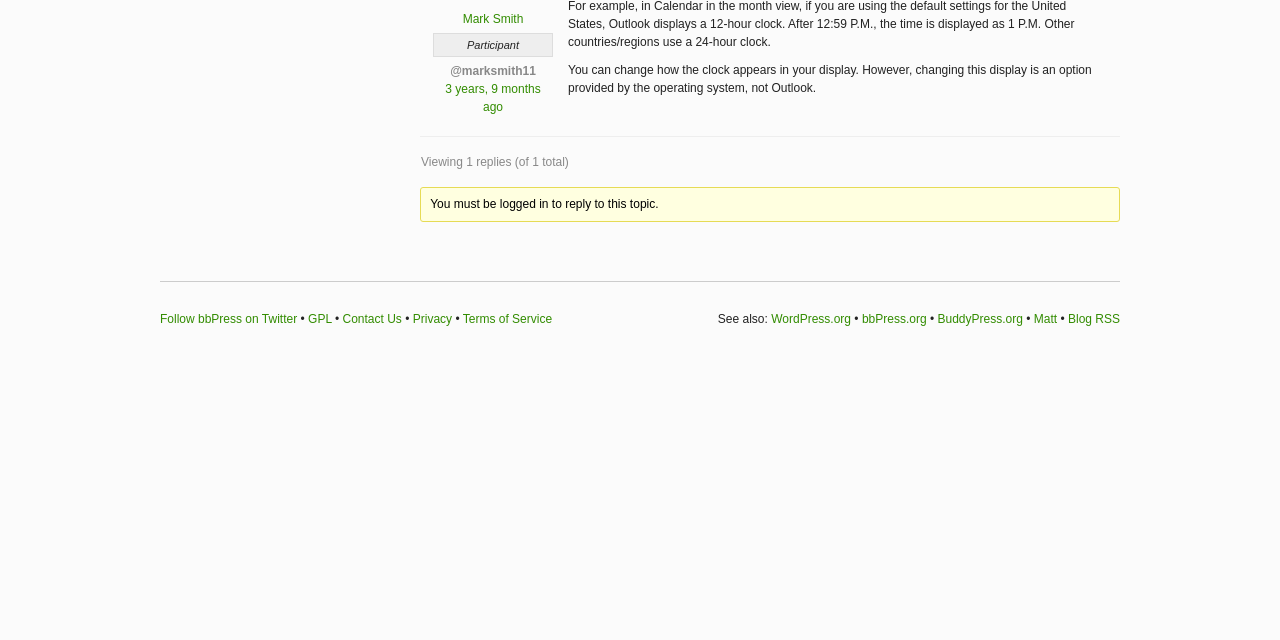Find the bounding box of the element with the following description: "WordPress.org". The coordinates must be four float numbers between 0 and 1, formatted as [left, top, right, bottom].

[0.603, 0.487, 0.665, 0.509]